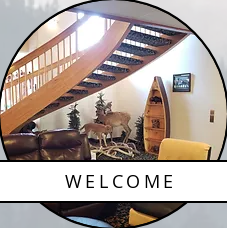Elaborate on the various elements present in the image.

The image depicts a warm and inviting lobby area of the Greenwood Village Inn and Suites, featuring a beautiful wooden staircase that leads to the upper floors. In the foreground, a comfortable seating arrangement beckons guests to relax, while two deer sculptures can be spotted among potted trees, blending nature with the rustic charm of the space. The scene is framed with a circular border that highlights the welcoming ambiance. Below the image, the word "WELCOME" is prominently displayed, inviting guests to enjoy their stay at this cozy family-owned hotel located in Kalispell, Montana. The overall atmosphere suggests a blend of comfort and a connection to the surrounding natural beauty.